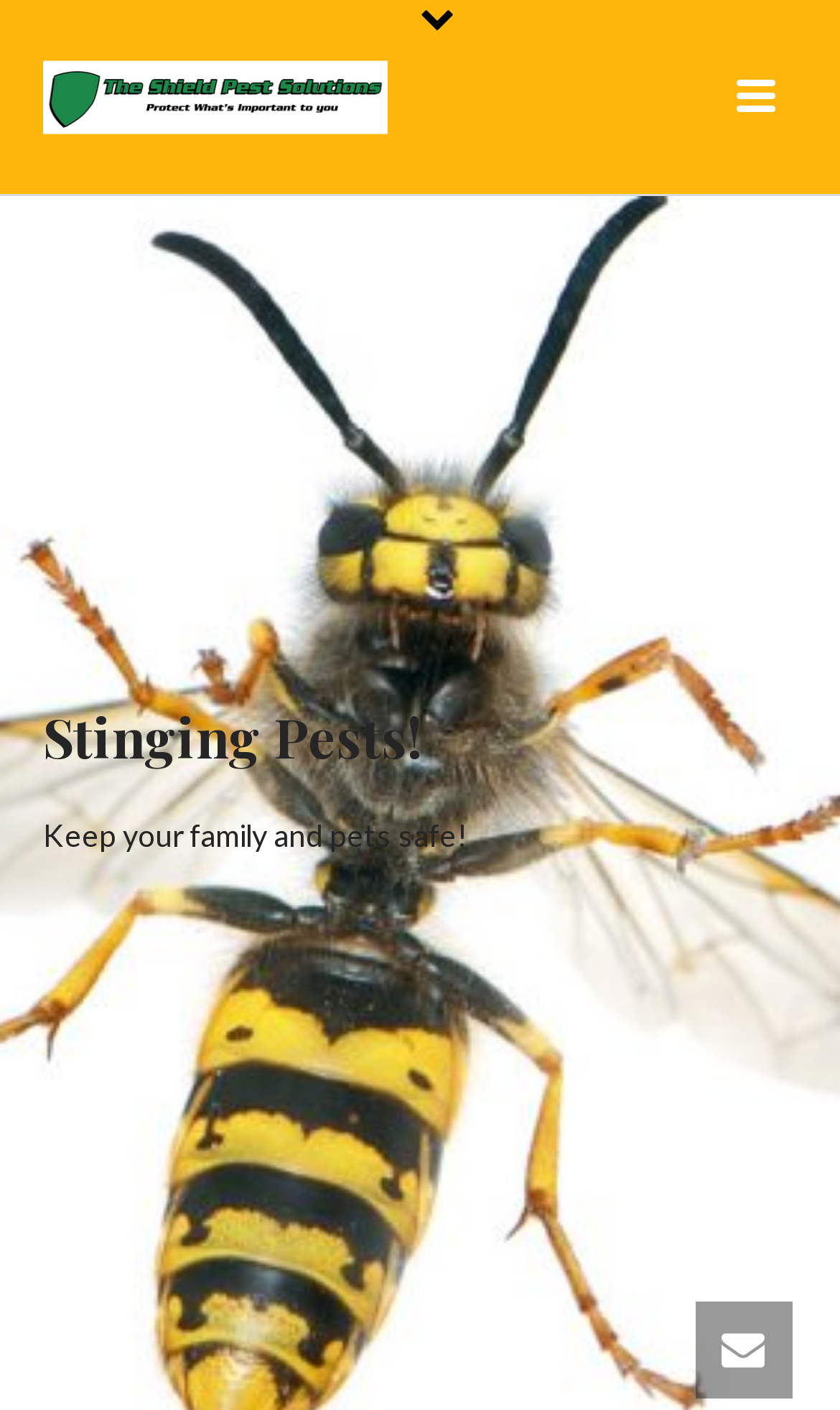Generate a thorough caption detailing the webpage content.

The webpage is about Pest Shield Solutions, a company that provides pest control services. At the top of the page, there is a logo image, followed by another image with the text "Protect whats important to you". 

Below these images, there are several sections of text. The first section has the title "Stinging Pests!" and a subtitle "Keep your family and pets safe!". The second section is about mouse traps, with the title "Mouse Traps" and a description "Rid your home of mice and rats". 

To the right of the mouse traps section, there is an image. Below this image, there is another section with the title "Creepy crawlys" and a description "Fleas, and other parasites". This section also has a "Read More" link at the bottom.

At the bottom right corner of the page, there are two social media links, each with an icon image.